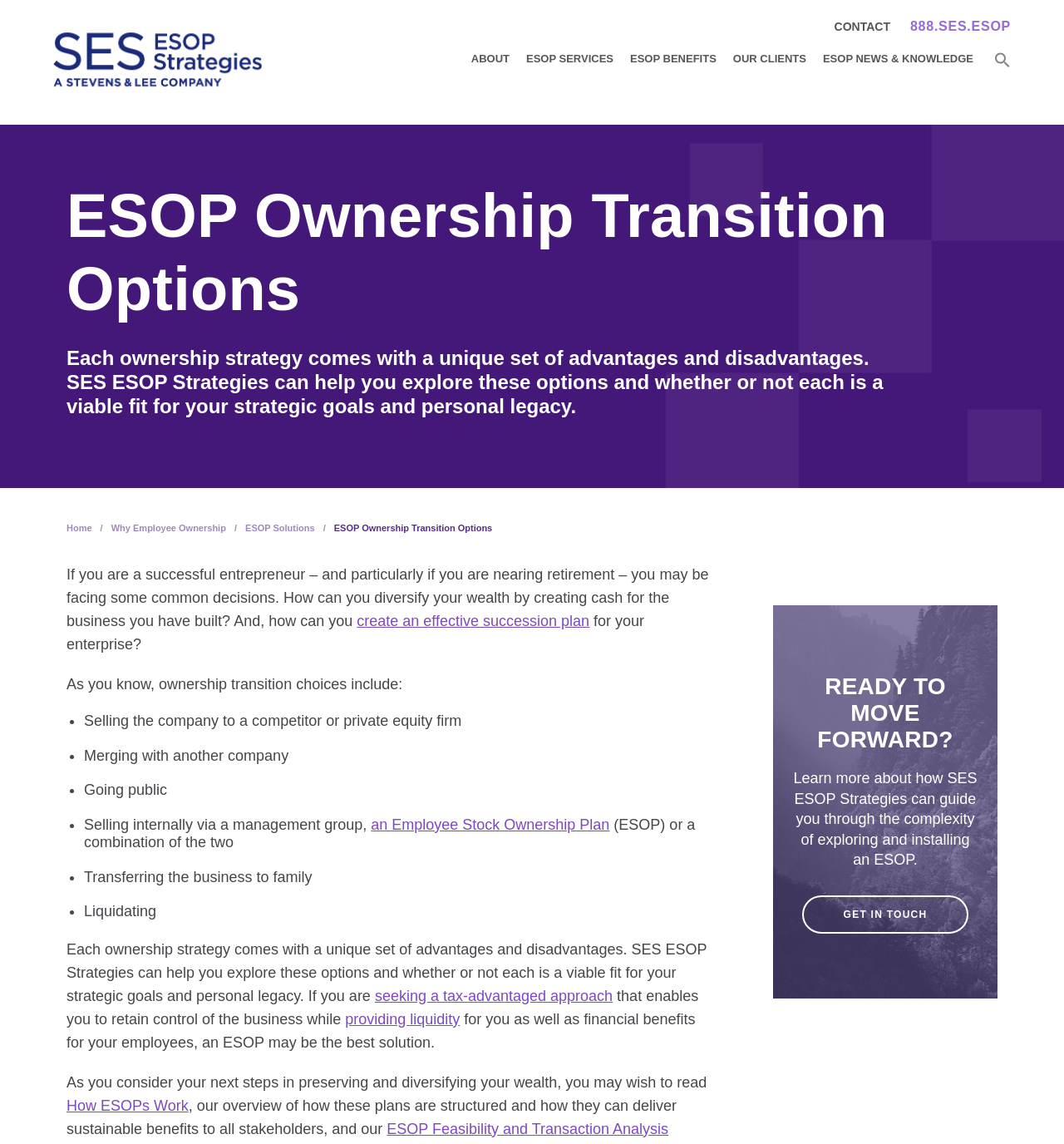Please locate the UI element described by "Why Employee Ownership" and provide its bounding box coordinates.

[0.104, 0.457, 0.212, 0.466]